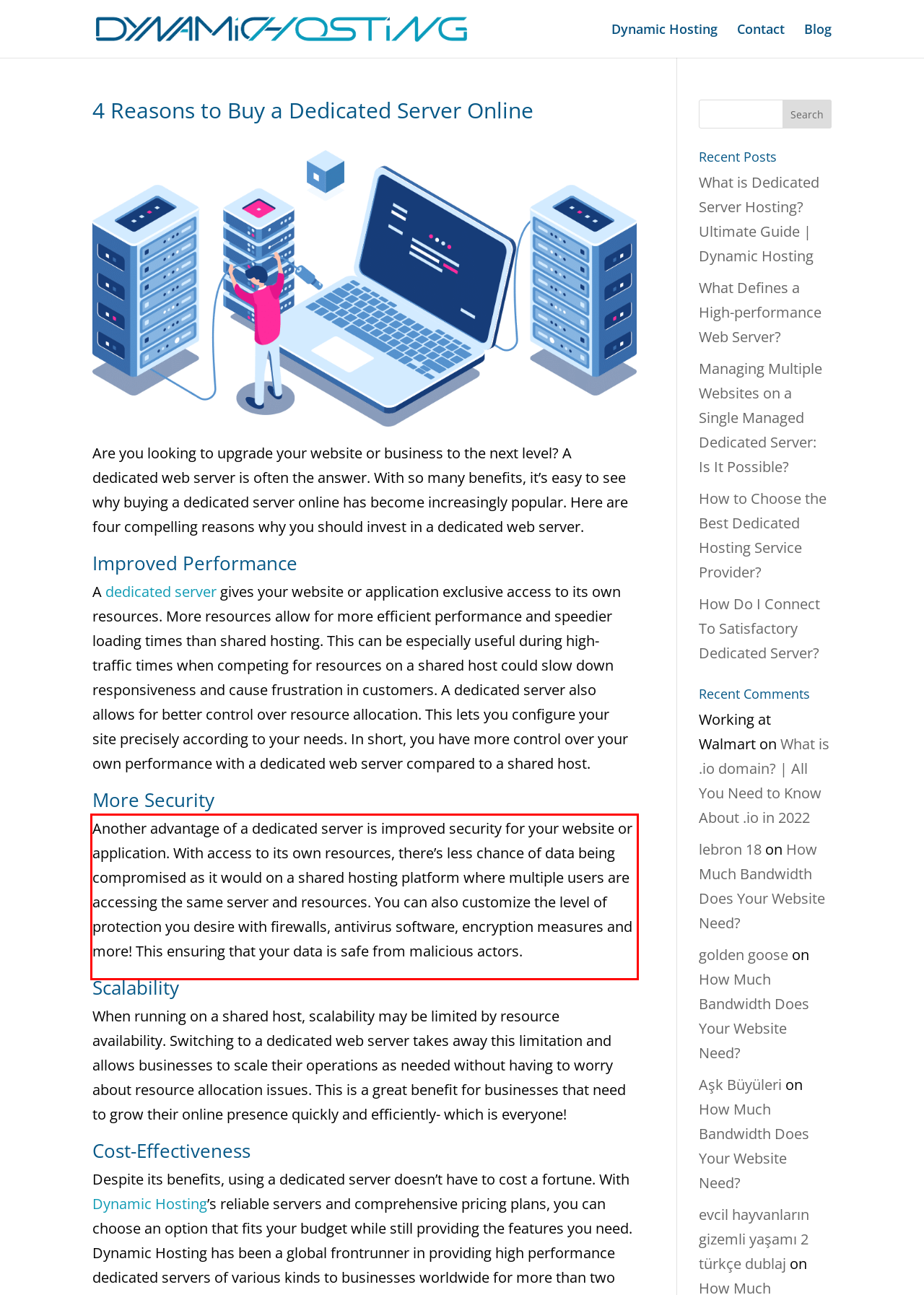From the given screenshot of a webpage, identify the red bounding box and extract the text content within it.

Another advantage of a dedicated server is improved security for your website or application. With access to its own resources, there’s less chance of data being compromised as it would on a shared hosting platform where multiple users are accessing the same server and resources. You can also customize the level of protection you desire with firewalls, antivirus software, encryption measures and more! This ensuring that your data is safe from malicious actors.